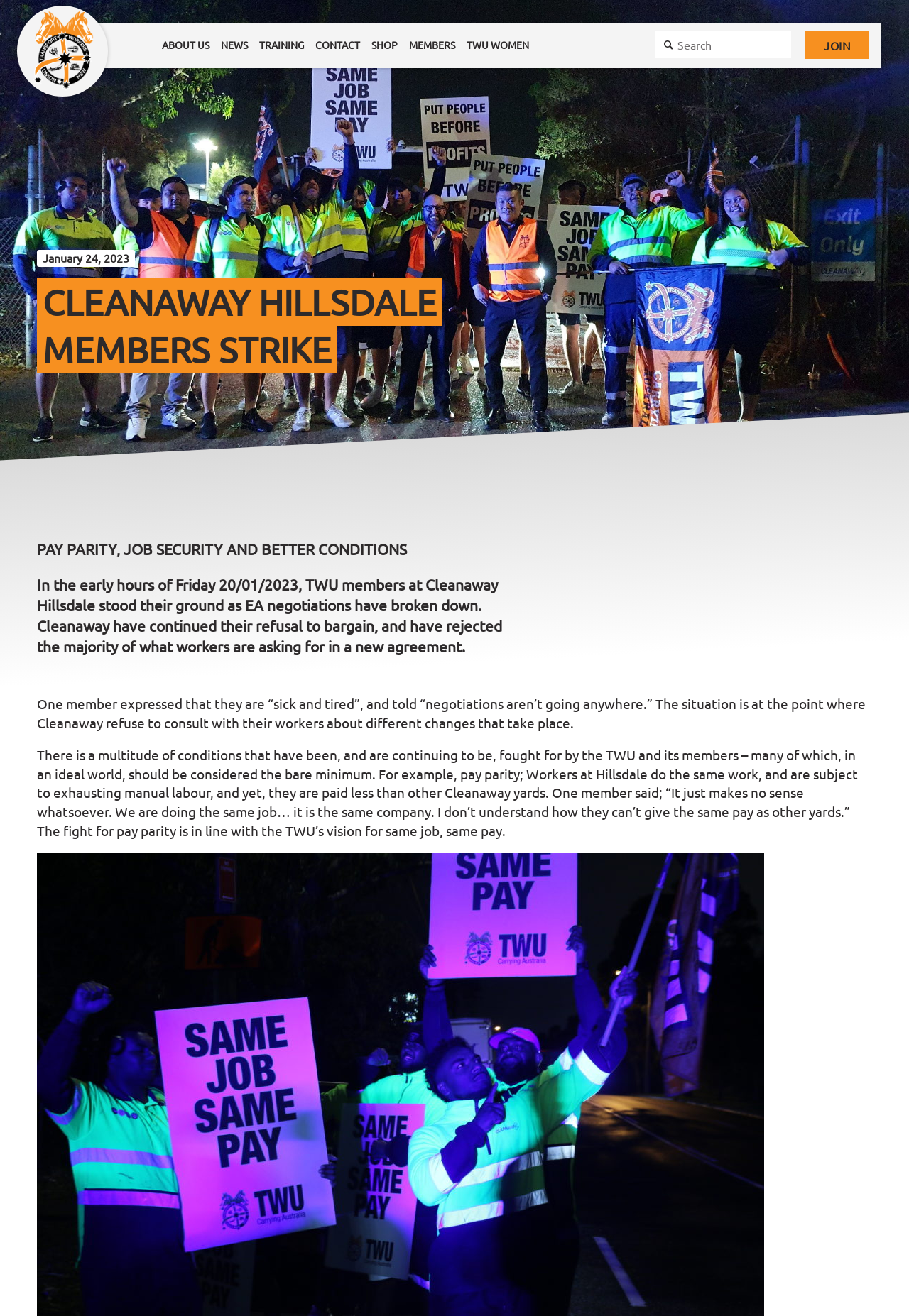Please indicate the bounding box coordinates of the element's region to be clicked to achieve the instruction: "Click on ABOUT US". Provide the coordinates as four float numbers between 0 and 1, i.e., [left, top, right, bottom].

[0.172, 0.017, 0.237, 0.051]